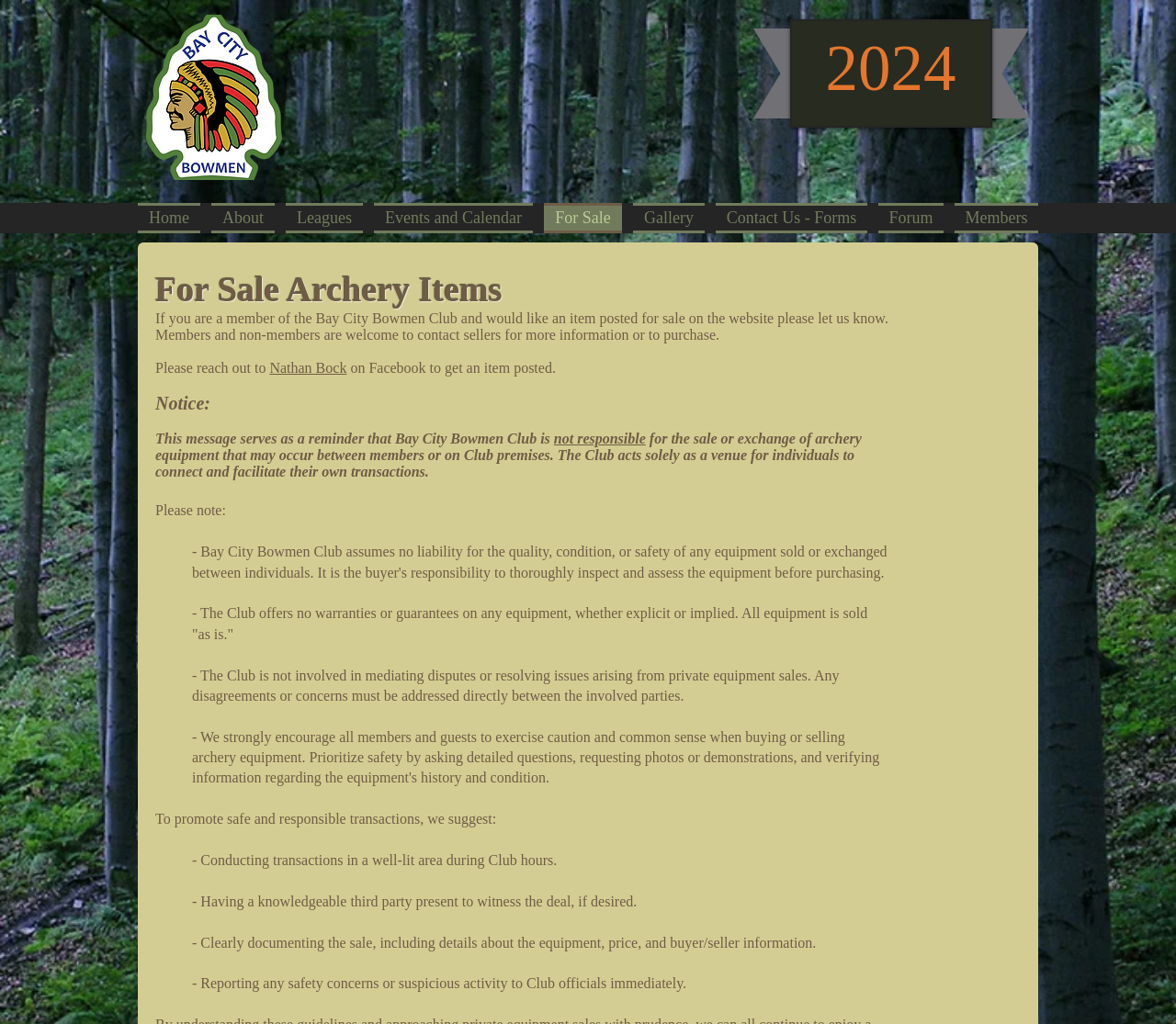Determine the bounding box coordinates of the area to click in order to meet this instruction: "Click on the 'Home' link".

[0.117, 0.198, 0.175, 0.228]